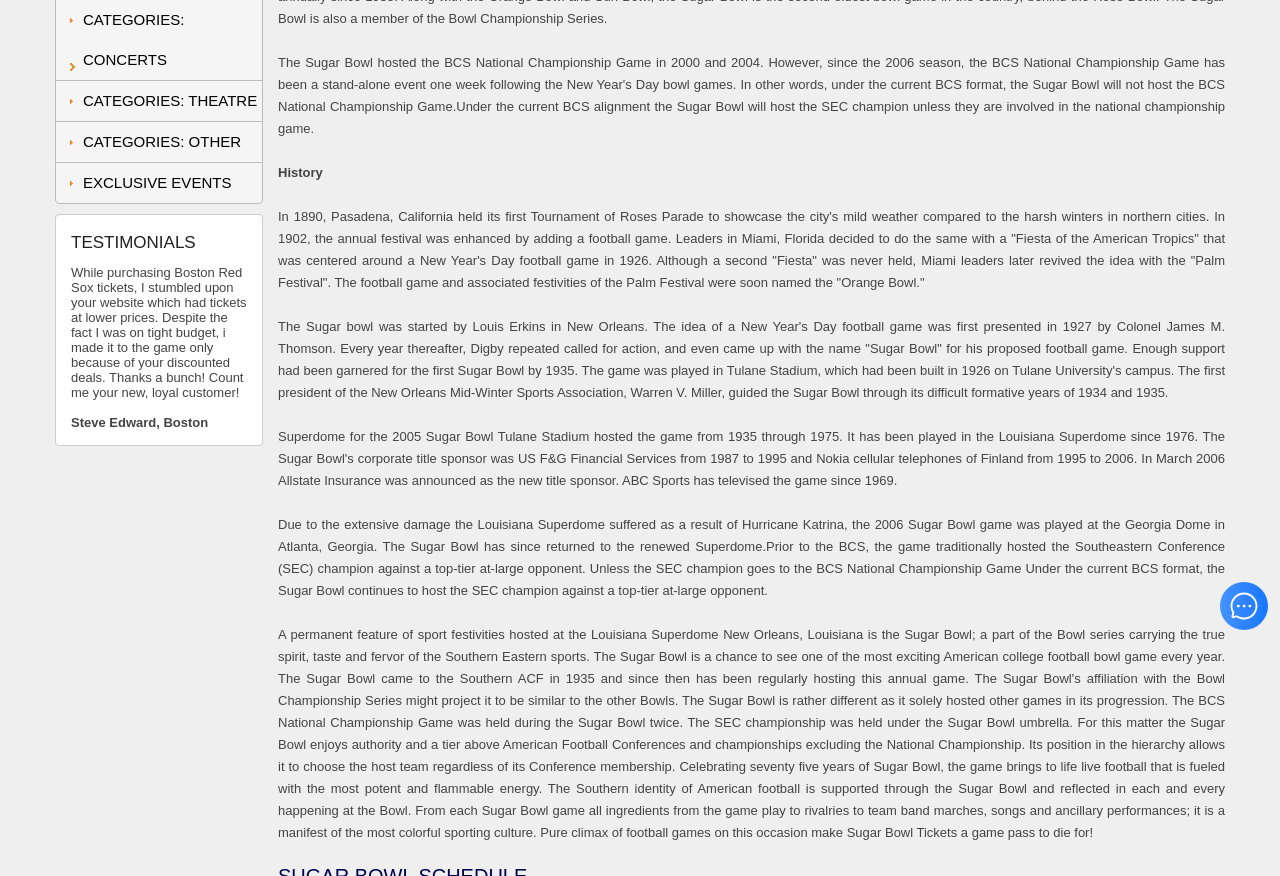Please find the bounding box coordinates (top-left x, top-left y, bottom-right x, bottom-right y) in the screenshot for the UI element described as follows: Exclusive Events

[0.045, 0.186, 0.205, 0.232]